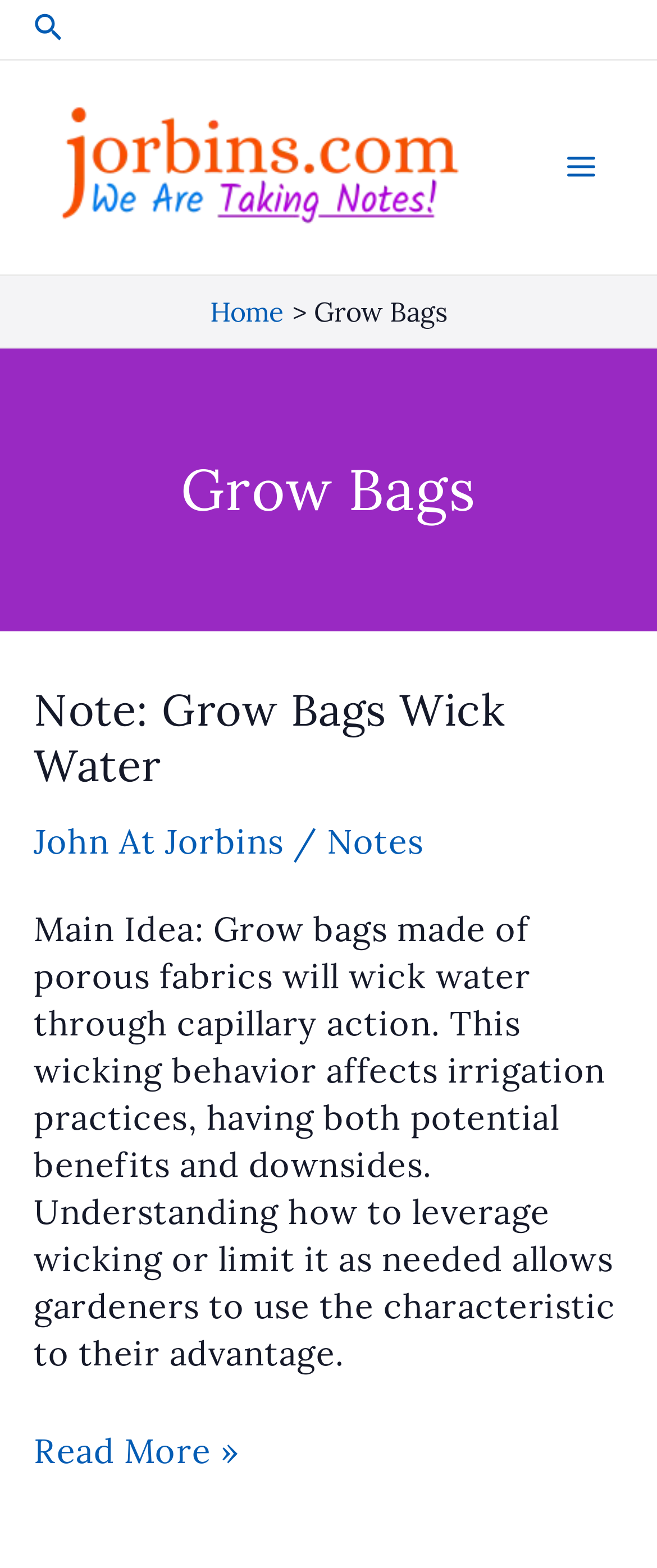What is the purpose of grow bags?
Please answer the question with a detailed response using the information from the screenshot.

According to the webpage content, the main idea of grow bags is that they are made of porous fabrics that will wick water through capillary action, which affects irrigation practices and has both benefits and downsides.